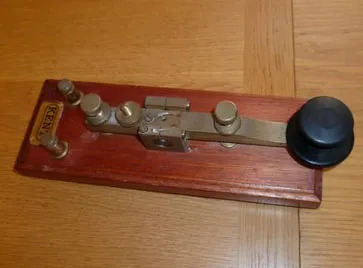Provide a comprehensive description of the image.

The image showcases a Kent Hand Morse Key, placed on a wooden surface that highlights its vintage craftsmanship. The key features a wooden base with polished brass components, including levers and a round knob. This specific Morse key was purchased used from eBay and has undergone restoration to reach its current condition. Accompanying the image is a narrative about the purchase and efforts made to restore the key, emphasizing both its functional significance in learning Morse code and its sentimental value, as the purchase coincided with a birthday gift of a brand new Kent Hand Key from the individual's brother. The restoration process involved cleaning and polishing the brass parts and refinishing the wooden base, demonstrating a blend of personal passion and practical utility in amateur radio communication.